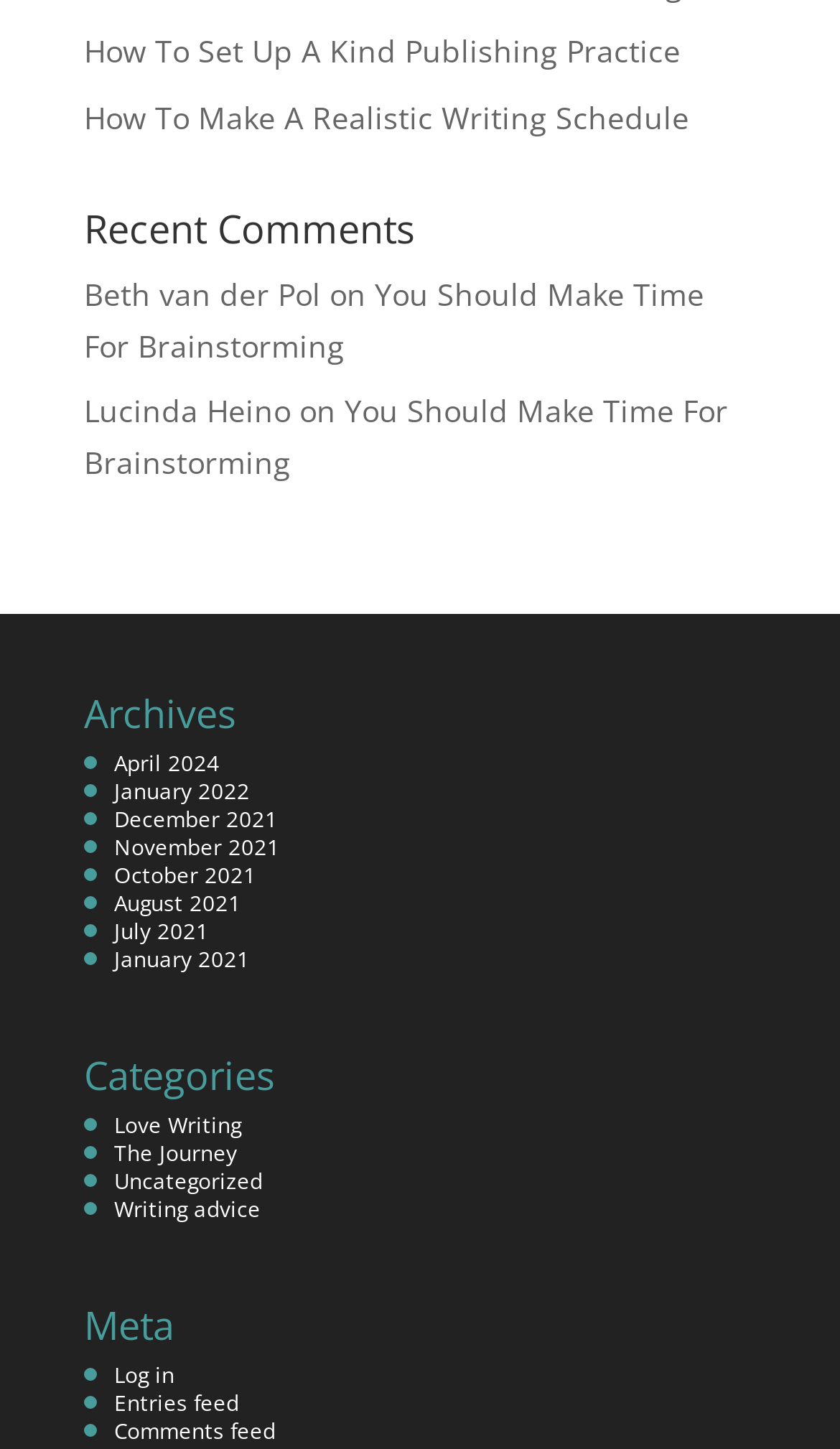Can you give a comprehensive explanation to the question given the content of the image?
How many links are there in the main content area?

I counted the number of links in the main content area, which are 'How To Set Up A Kind Publishing Practice', 'How To Make A Realistic Writing Schedule', 'You Should Make Time For Brainstorming' (twice), and 'Beth van der Pol', so there are 5 links in the main content area.